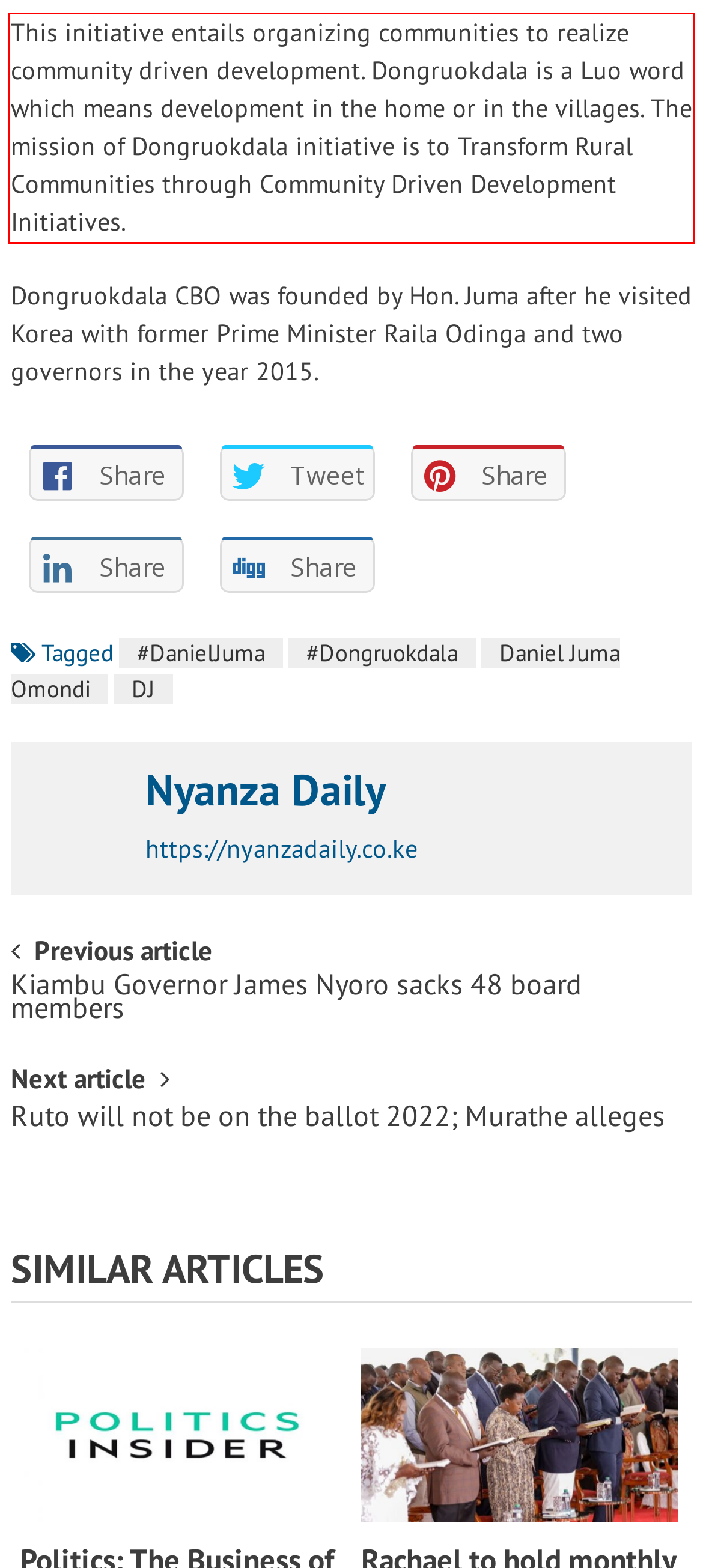Within the provided webpage screenshot, find the red rectangle bounding box and perform OCR to obtain the text content.

This initiative entails organizing communities to realize community driven development. Dongruokdala is a Luo word which means development in the home or in the villages. The mission of Dongruokdala initiative is to Transform Rural Communities through Community Driven Development Initiatives.